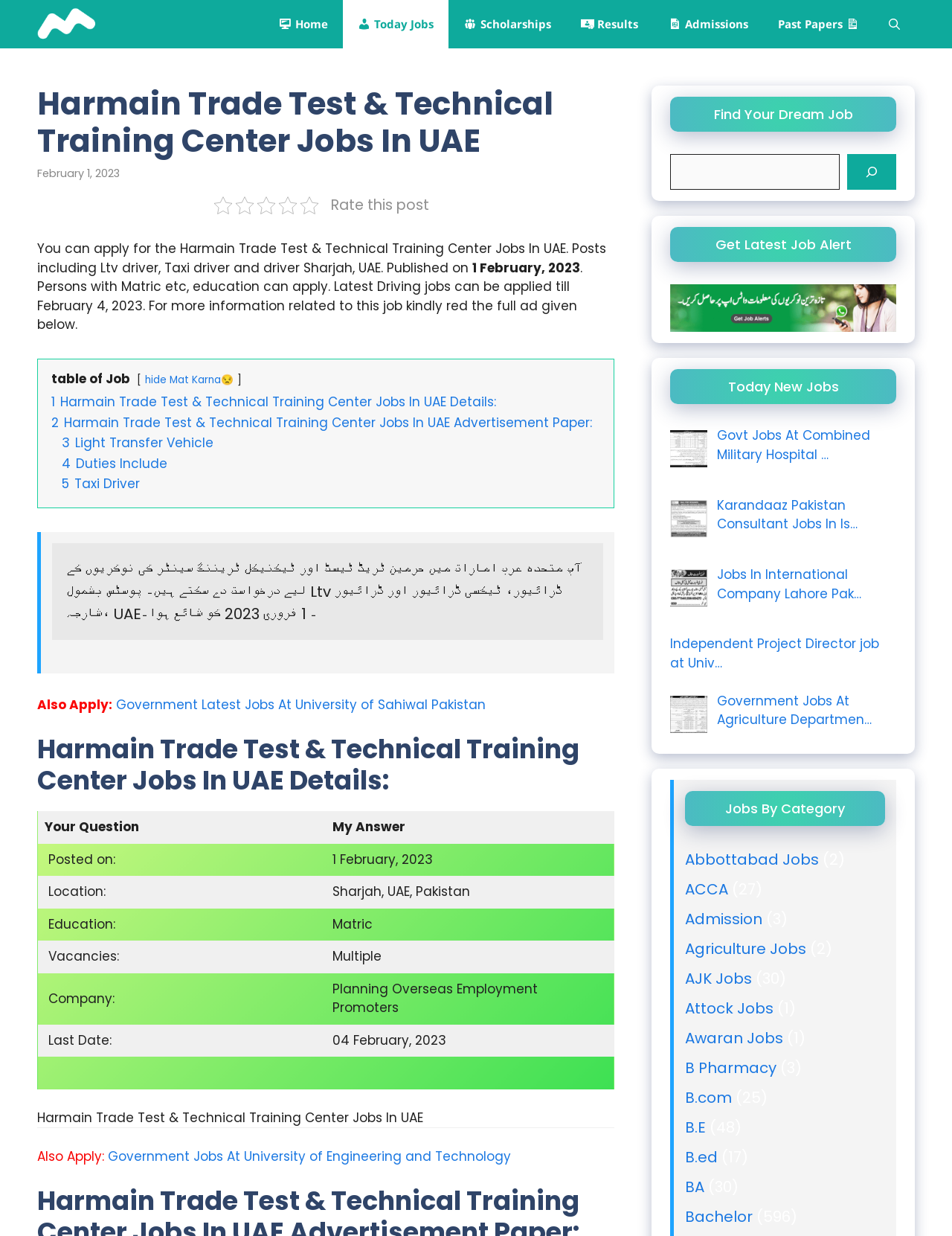Identify the first-level heading on the webpage and generate its text content.

Harmain Trade Test & Technical Training Center Jobs In UAE